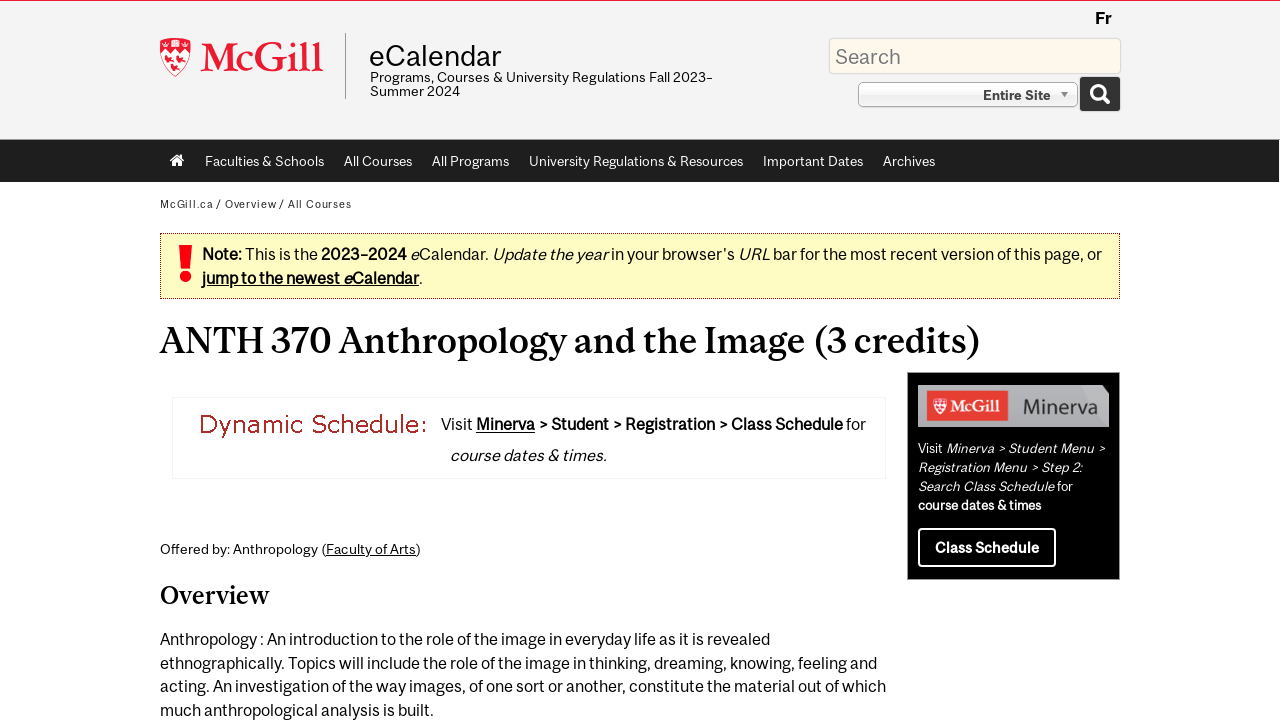Please specify the bounding box coordinates in the format (top-left x, top-left y, bottom-right x, bottom-right y), with all values as floating point numbers between 0 and 1. Identify the bounding box of the UI element described by: Faculty of Arts

[0.255, 0.744, 0.325, 0.766]